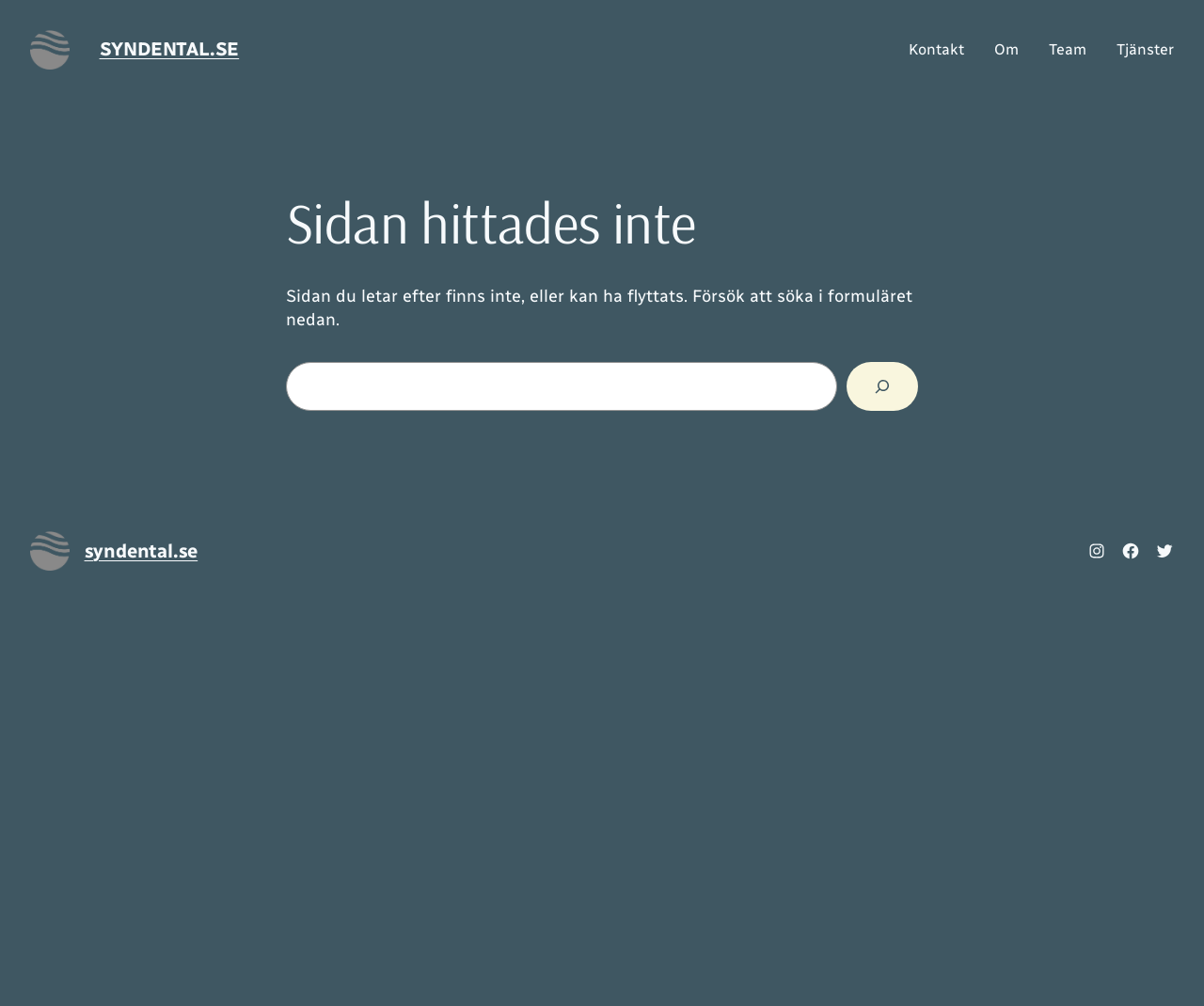What is the name of the website?
Based on the image, provide your answer in one word or phrase.

SYNDENTAL.SE